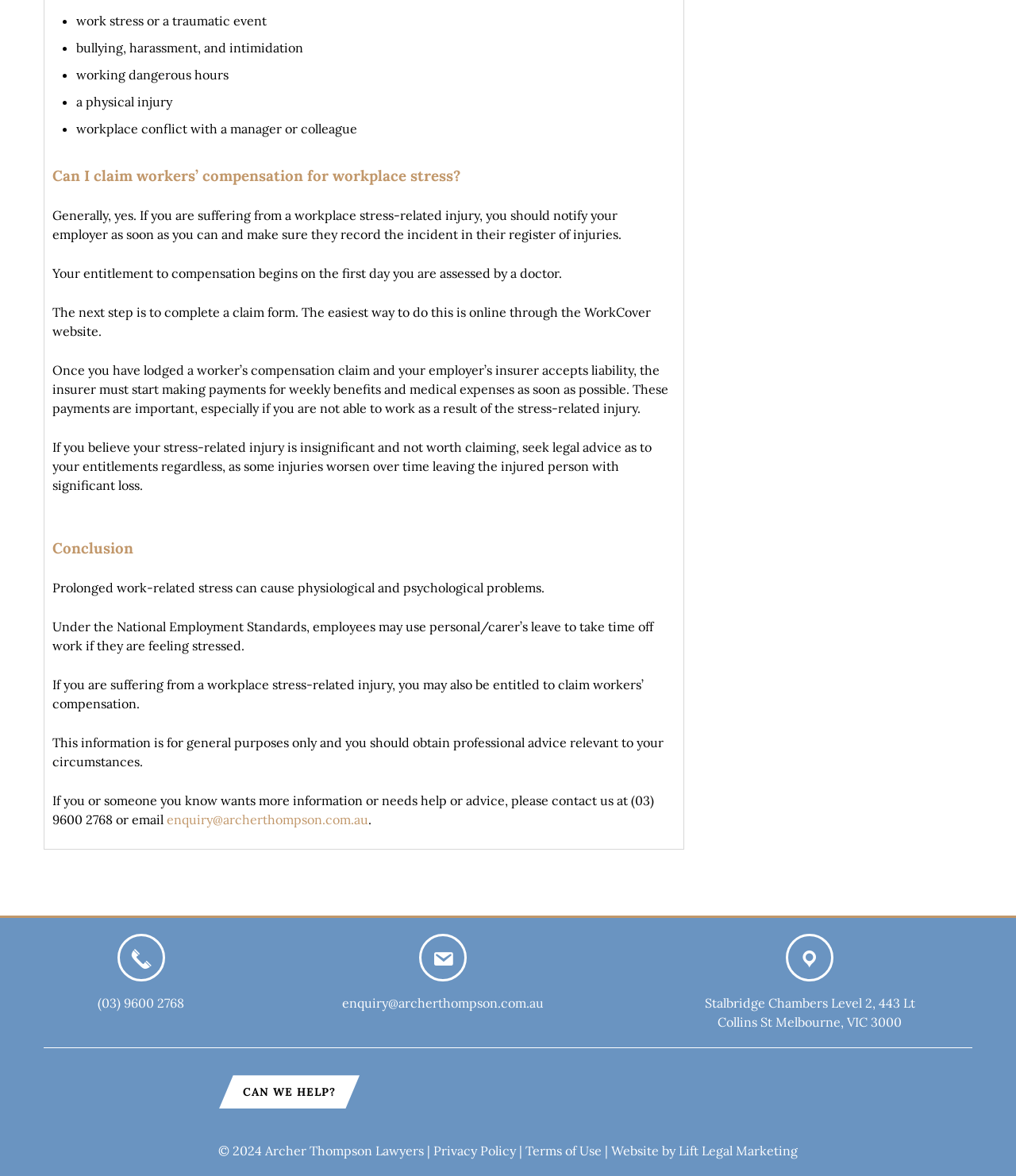What is the first step to claim workers' compensation for workplace stress?
Please give a detailed and elaborate answer to the question.

According to the webpage, if you are suffering from a workplace stress-related injury, you should notify your employer as soon as you can and make sure they record the incident in their register of injuries.